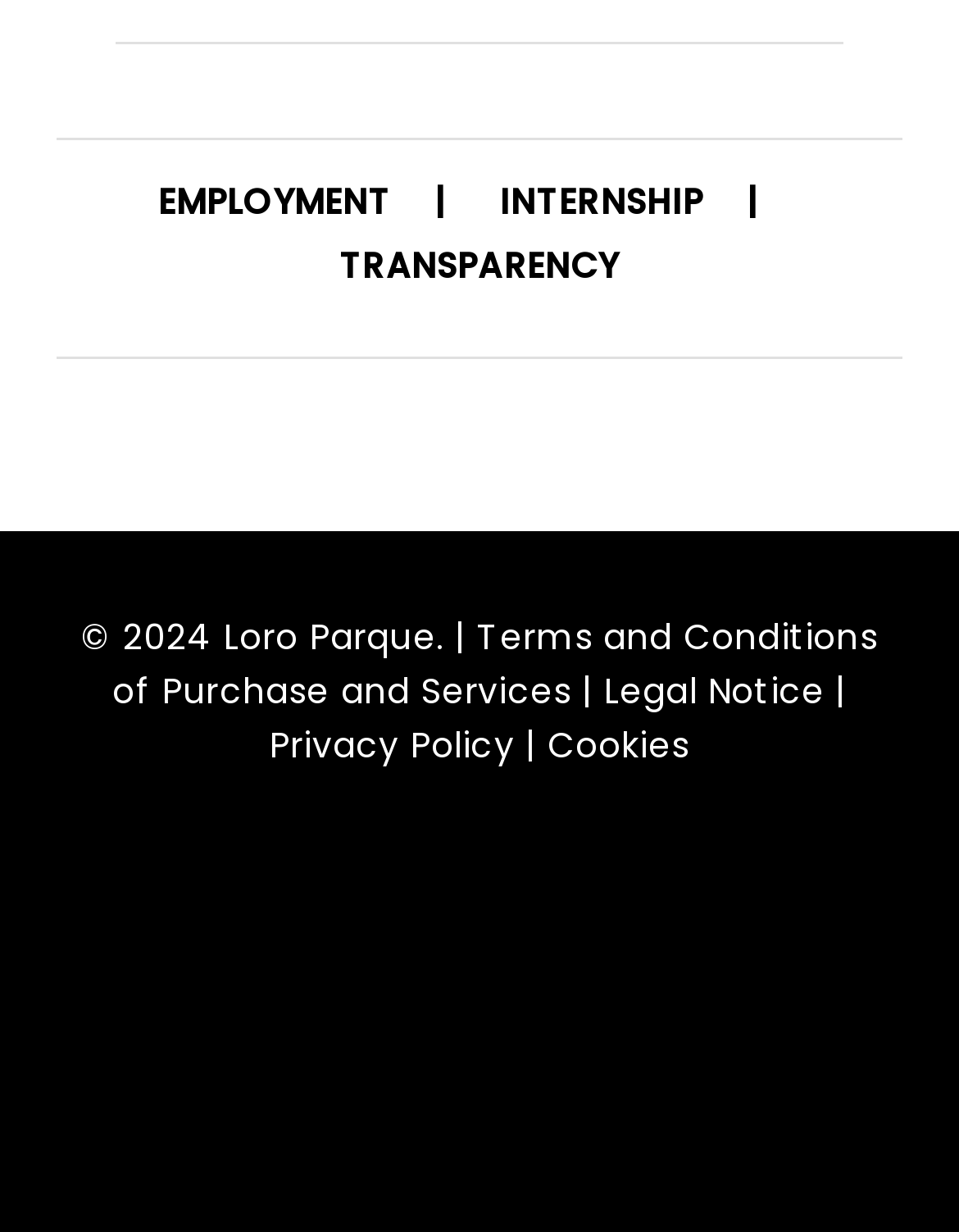What is the purpose of the 'Sponsor me!' link?
Examine the image and give a concise answer in one word or a short phrase.

To sponsor an animal